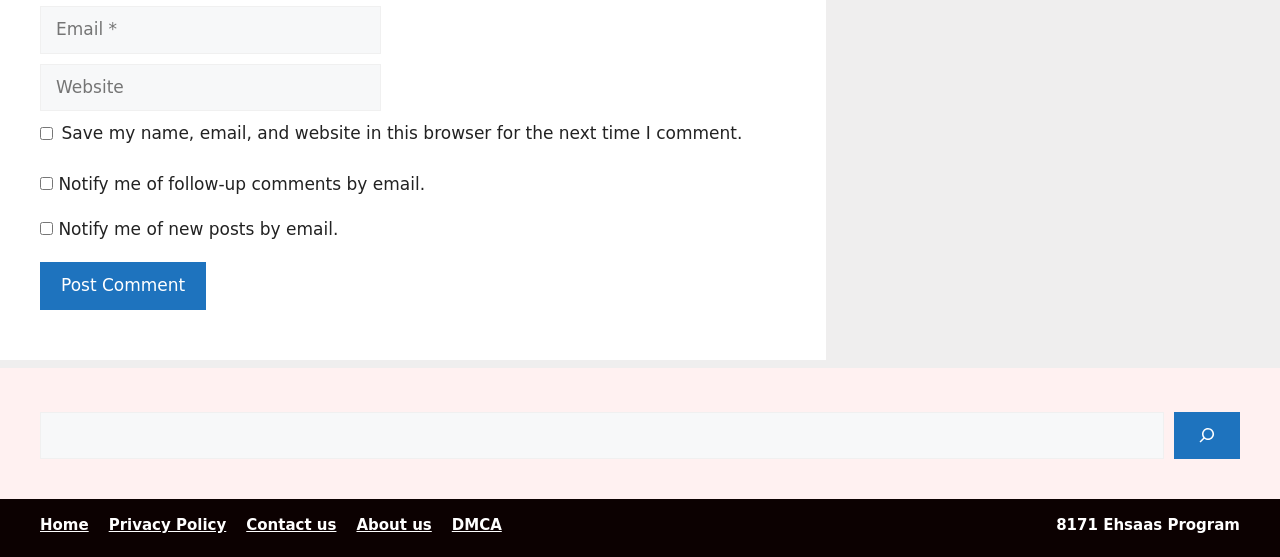Provide a one-word or one-phrase answer to the question:
What is the purpose of the checkbox 'Save my name, email, and website in this browser for the next time I comment.'?

To save user data